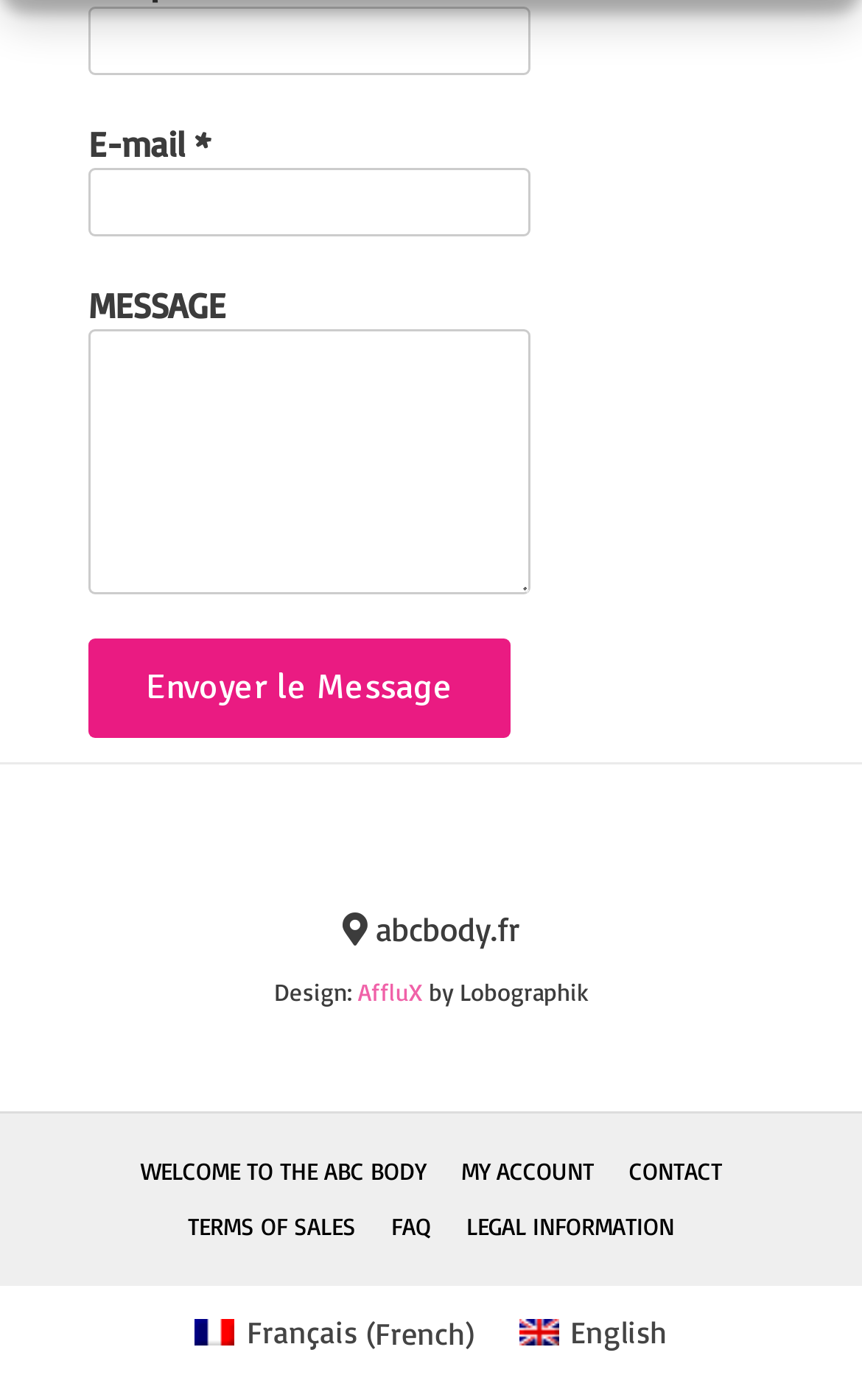Use a single word or phrase to answer the question:
How many links are in the footer section?

7